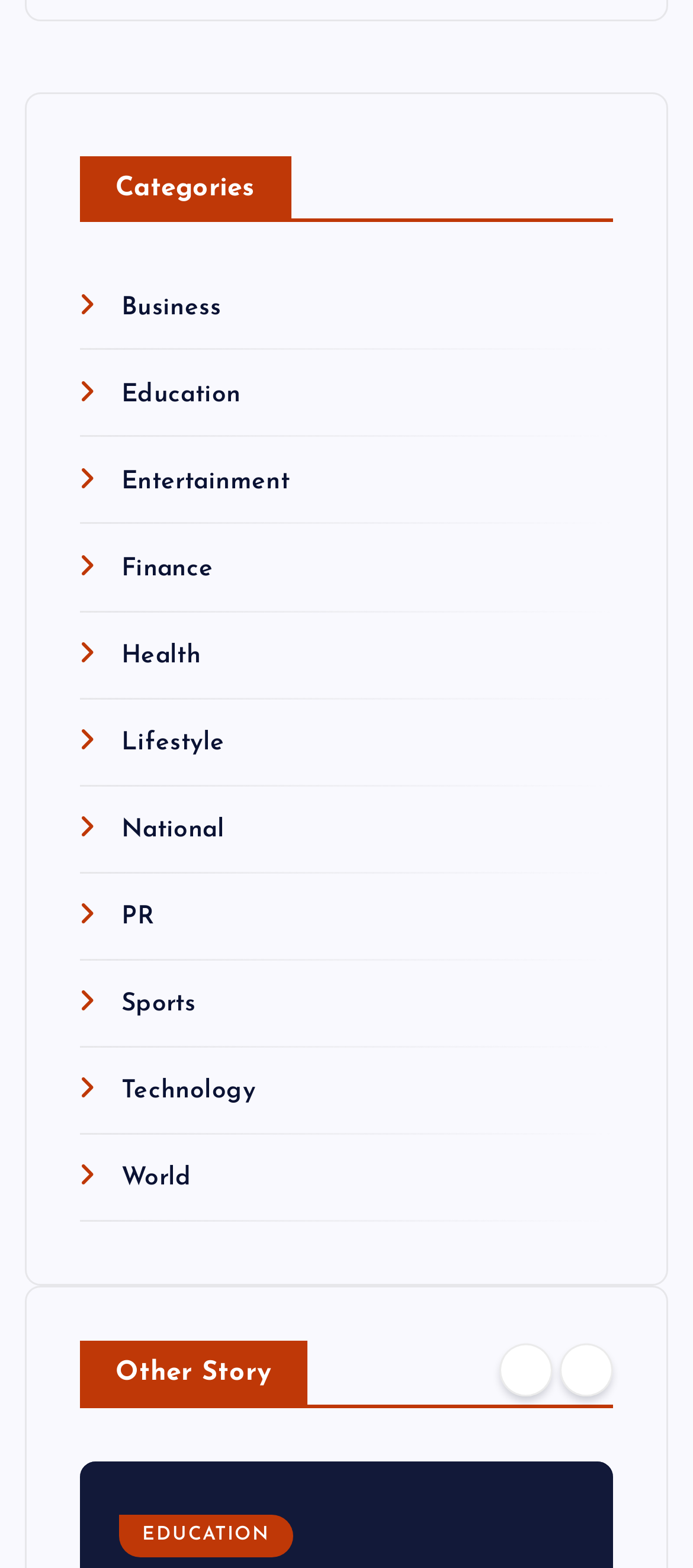What is the last category listed?
Using the information presented in the image, please offer a detailed response to the question.

I looked at the list of categories and found that the last one is 'World', which is represented by the link 'World'.